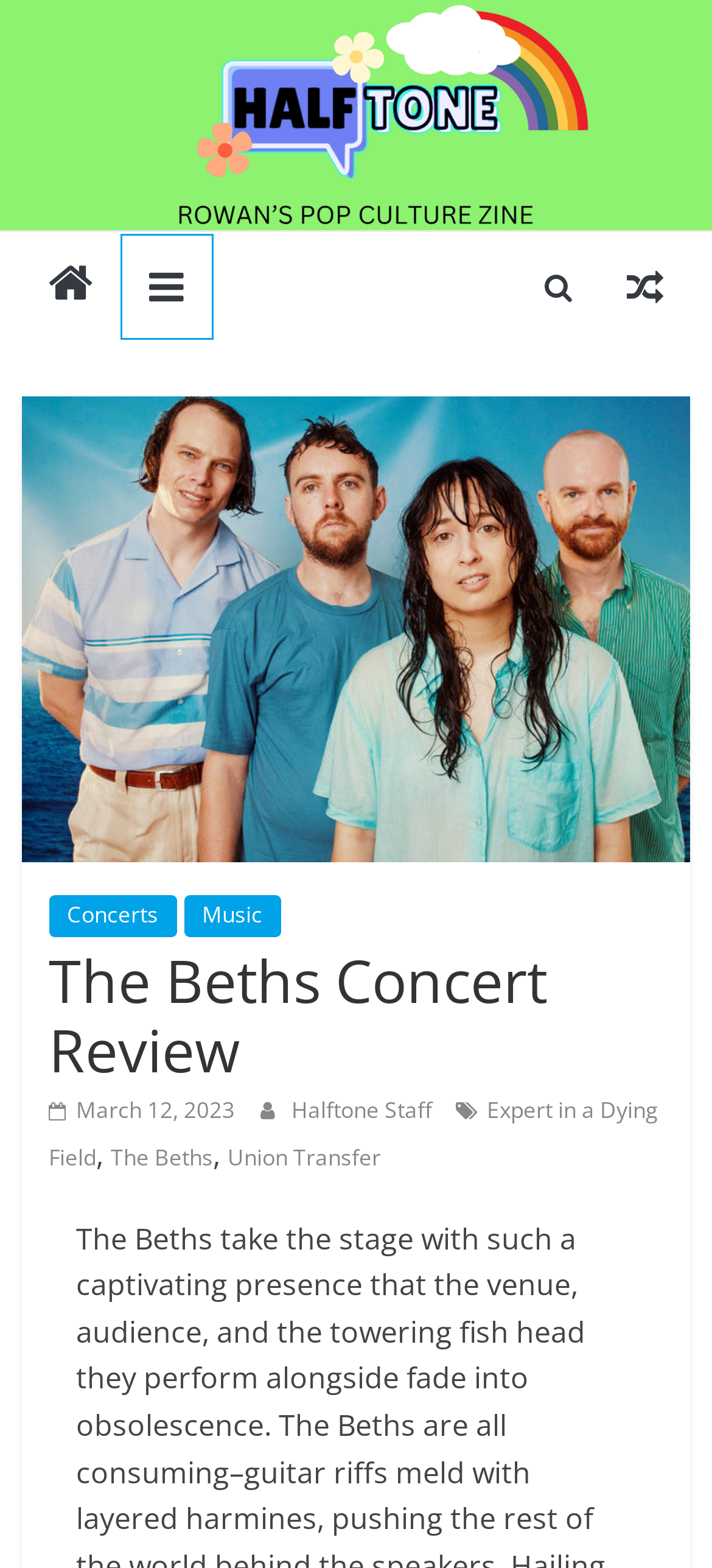Provide the bounding box coordinates for the area that should be clicked to complete the instruction: "go to Halftone homepage".

[0.0, 0.0, 1.0, 0.148]